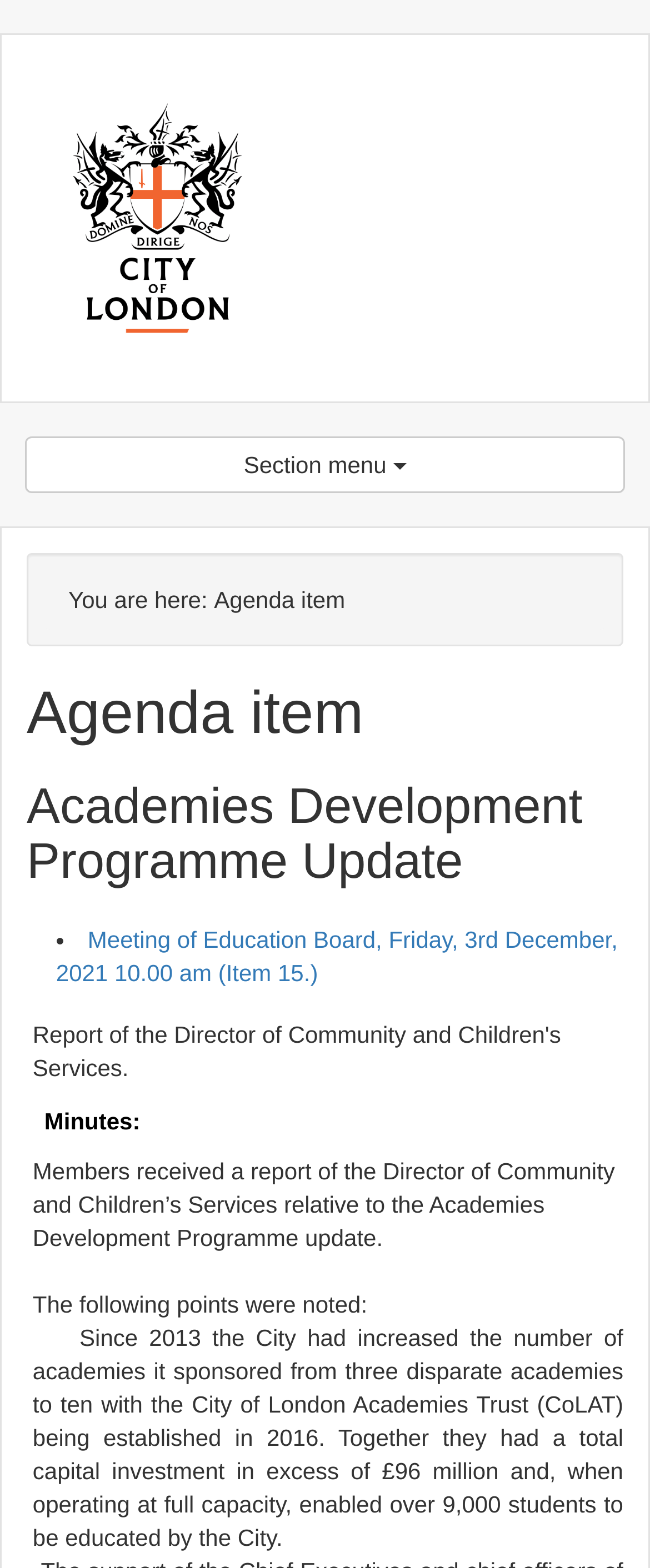Articulate a detailed summary of the webpage's content and design.

The webpage appears to be a council meeting agenda item, specifically the Academies Development Programme Update. At the top left of the page, there is an image, and next to it, a section menu button is located. Below the image, there is a "You are here" label, followed by a "Agenda item" heading. 

The main content of the page is divided into sections. The first section has a heading "Agenda item" and a subheading "Academies Development Programme Update". Below this, there is a list with a single item, which is a link to a meeting of the Education Board, with the date and time of the meeting. 

Further down the page, there is a "Minutes" label, followed by a paragraph of text that summarizes a report received by the council members regarding the Academies Development Programme update. The report mentions the increase in the number of academies sponsored by the City since 2013, the establishment of the City of London Academies Trust in 2016, and the total capital investment and student capacity of these academies.